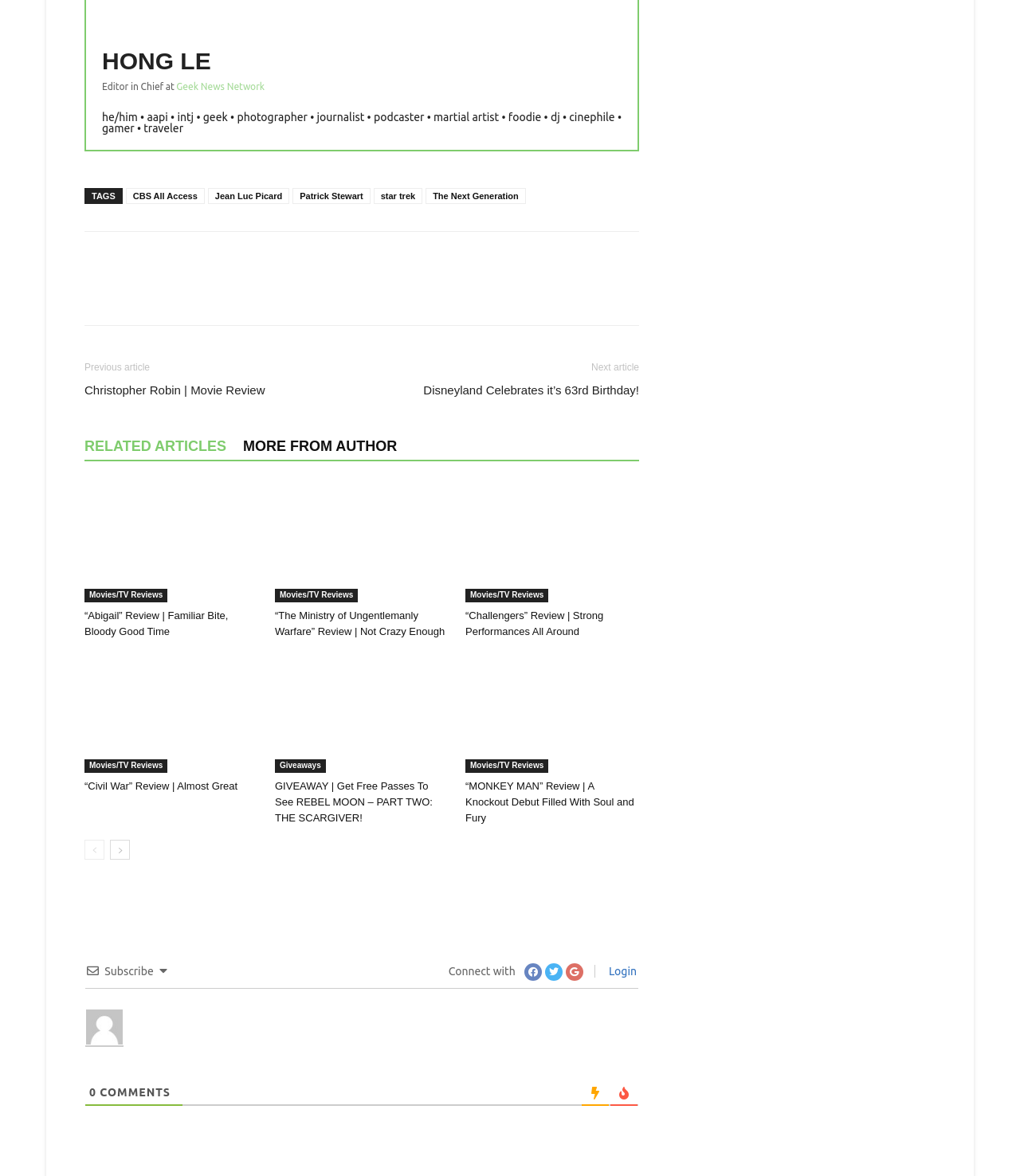Find the bounding box coordinates of the area to click in order to follow the instruction: "Read 'Christopher Robin | Movie Review'".

[0.083, 0.325, 0.26, 0.339]